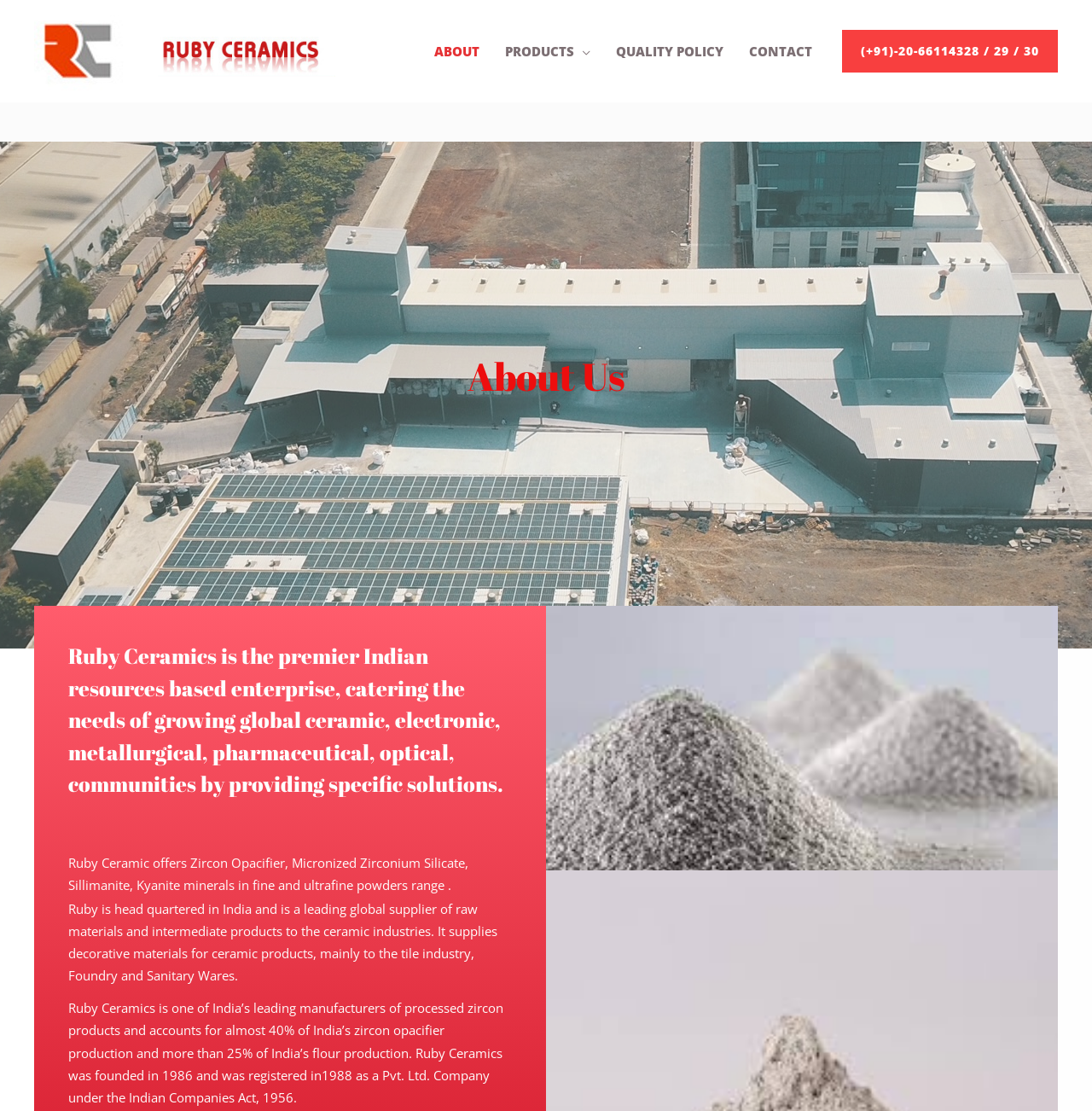Summarize the contents and layout of the webpage in detail.

The webpage is about Ruby Ceramics Pvt. Ltd., a leading manufacturer and supplier of various ceramic materials. At the top, there is a logo image and a link with the company's name and products. Below the logo, there is a header widget with a figure element. 

To the right of the logo, there is a site navigation menu with four links: ABOUT, PRODUCTS, QUALITY POLICY, and CONTACT. 

On the bottom left, there is a phone number link with a heading "About Us" above it. Below the phone number, there are three paragraphs of text describing the company's products, services, and history. The first paragraph mentions the company's offerings, including Zircon Opacifier, Micronized Zirconium Silicate, Sillimanite, and Kyanite minerals. The second paragraph describes the company's global supply chain and its role in the ceramic industry. The third paragraph provides more information about the company's history, founding, and production capabilities.